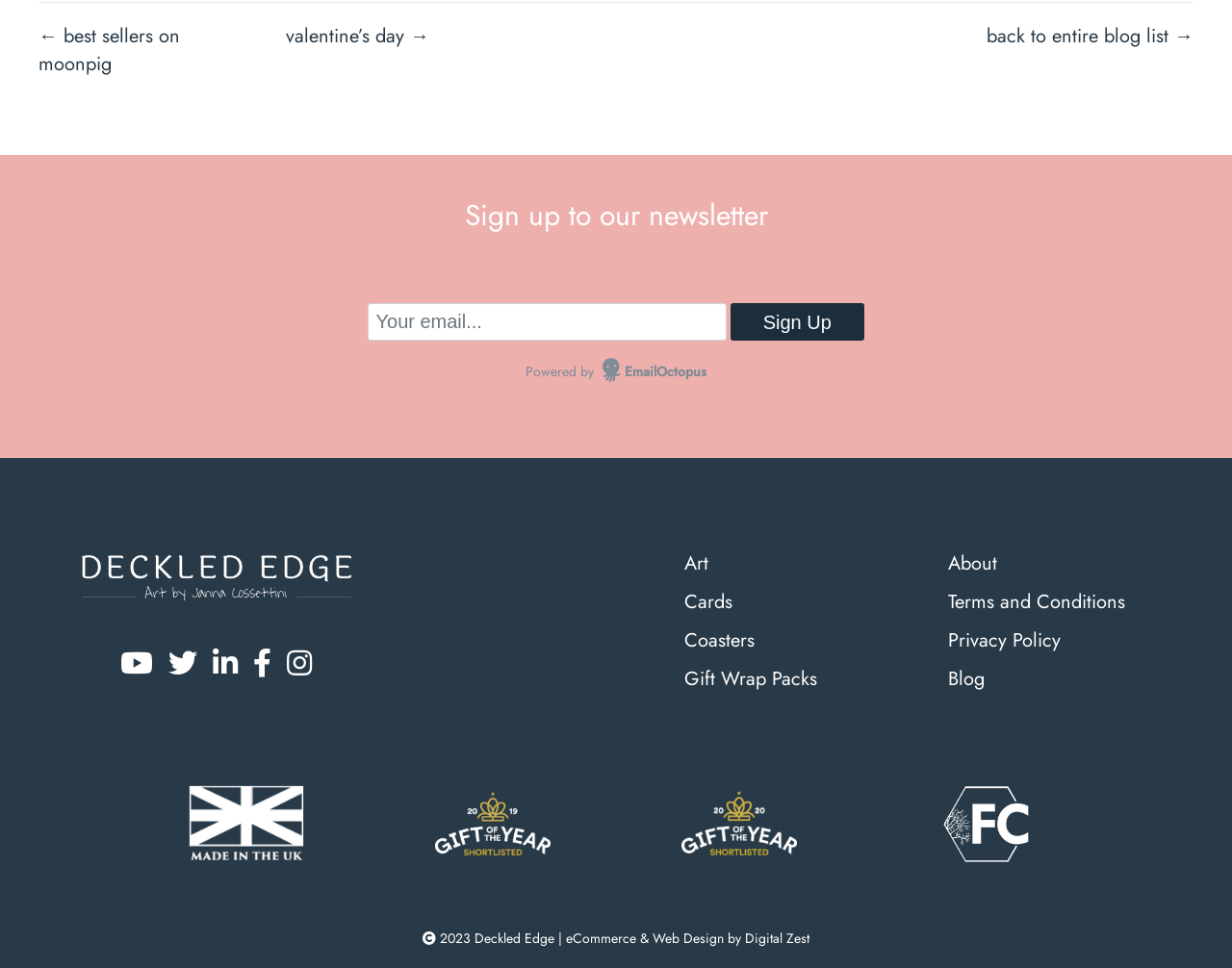Predict the bounding box of the UI element based on the description: "Terms and Conditions". The coordinates should be four float numbers between 0 and 1, formatted as [left, top, right, bottom].

[0.758, 0.603, 0.969, 0.641]